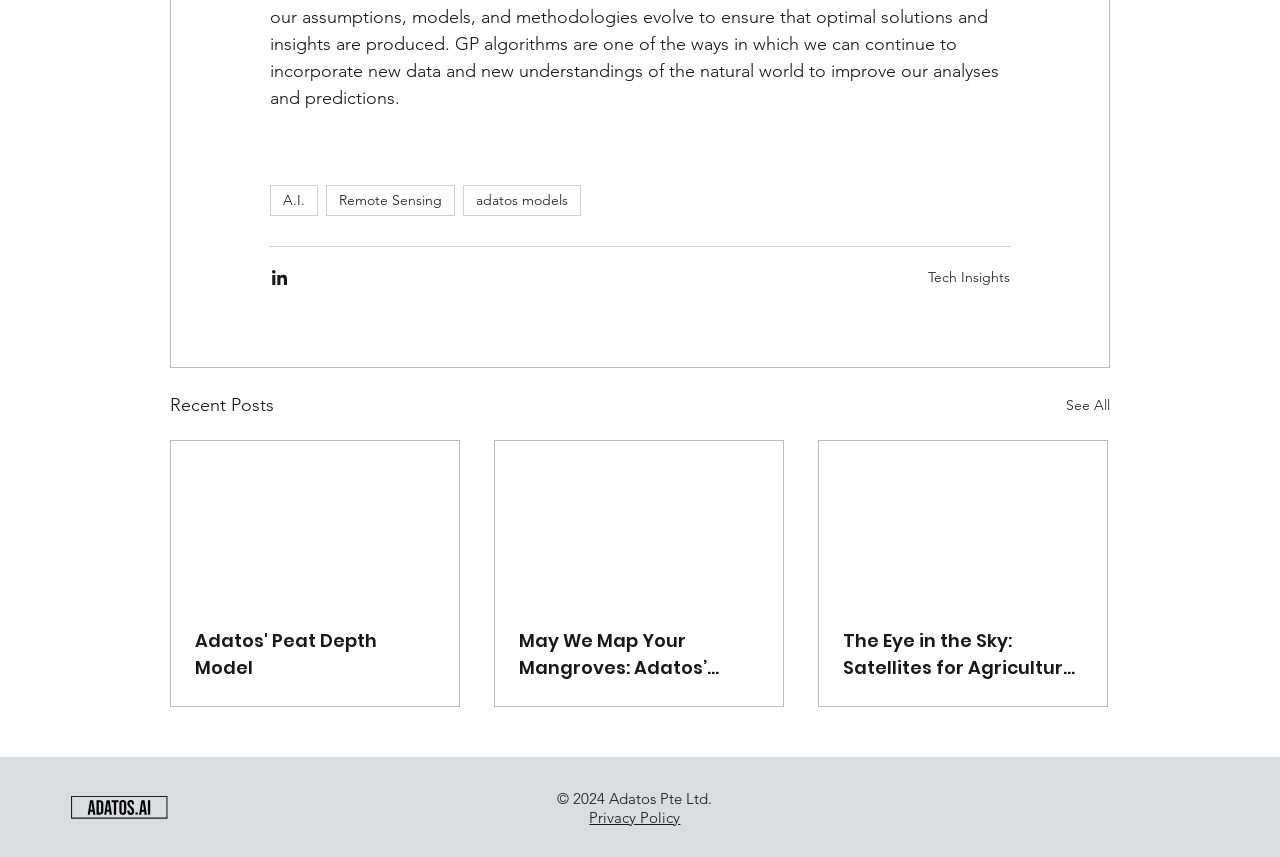Find the bounding box coordinates for the area that must be clicked to perform this action: "Share via LinkedIn".

[0.211, 0.312, 0.226, 0.335]